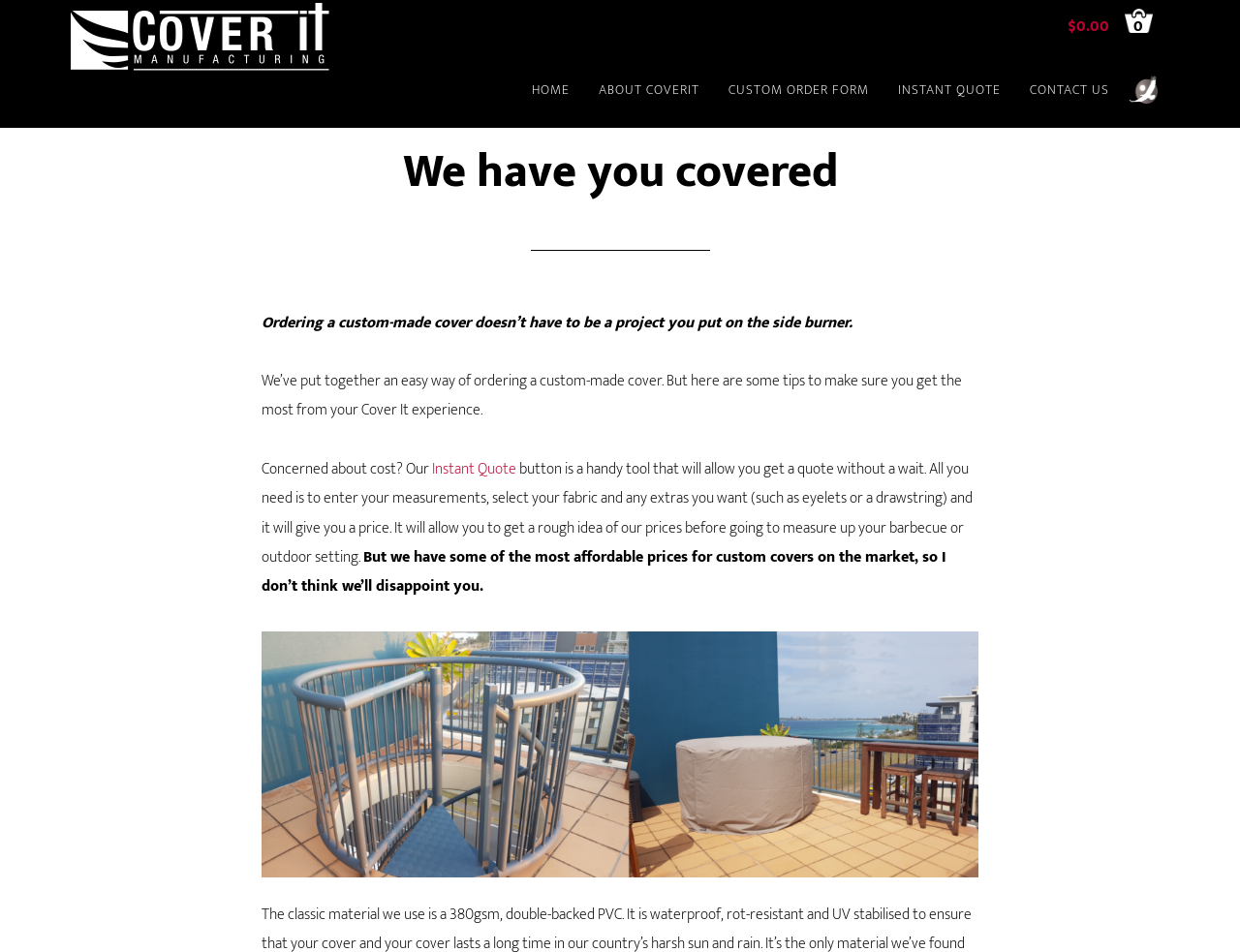Identify and provide the title of the webpage.

We have you covered